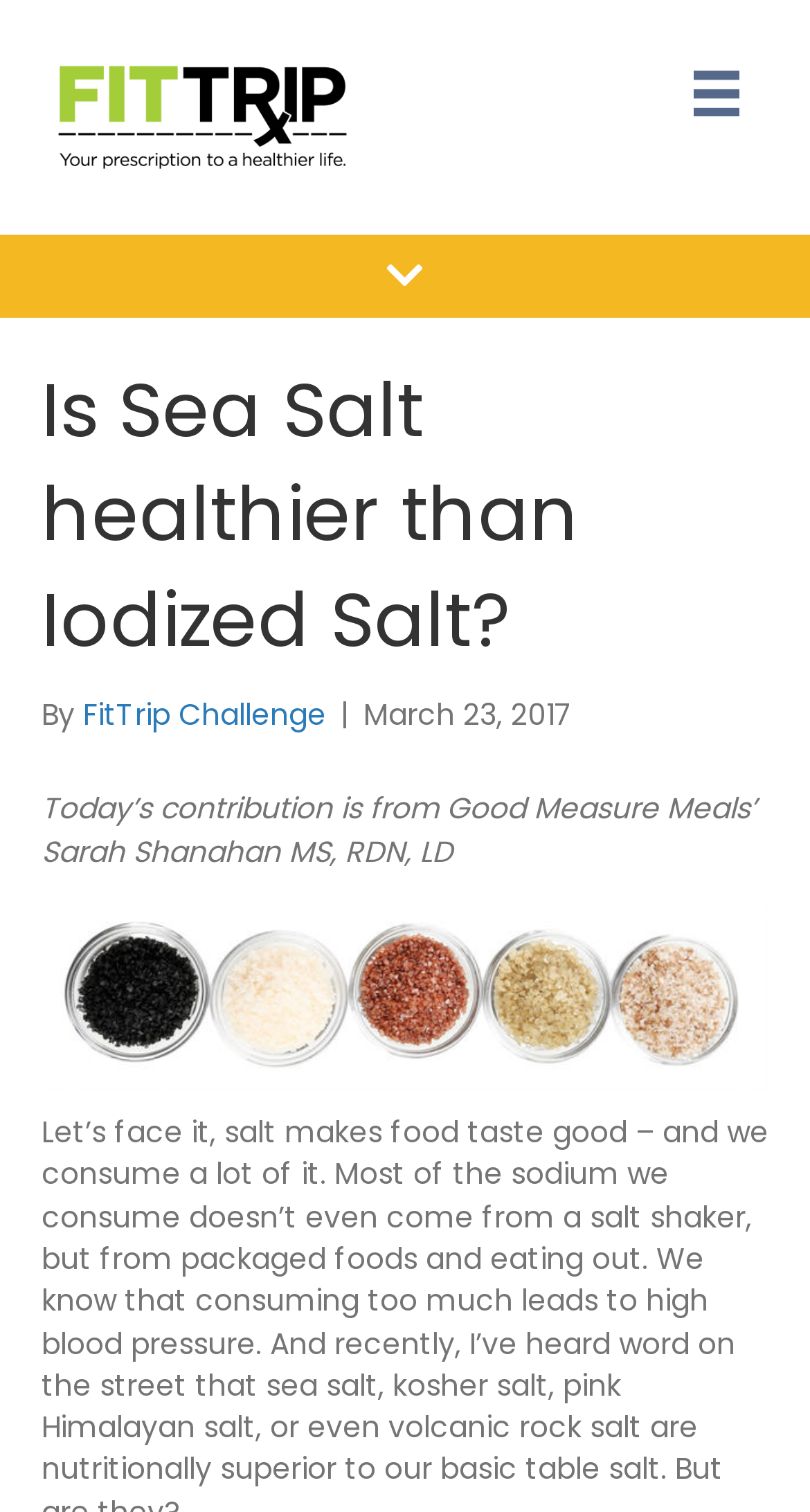Using the description "FitTrip Challenge", predict the bounding box of the relevant HTML element.

[0.103, 0.459, 0.403, 0.486]